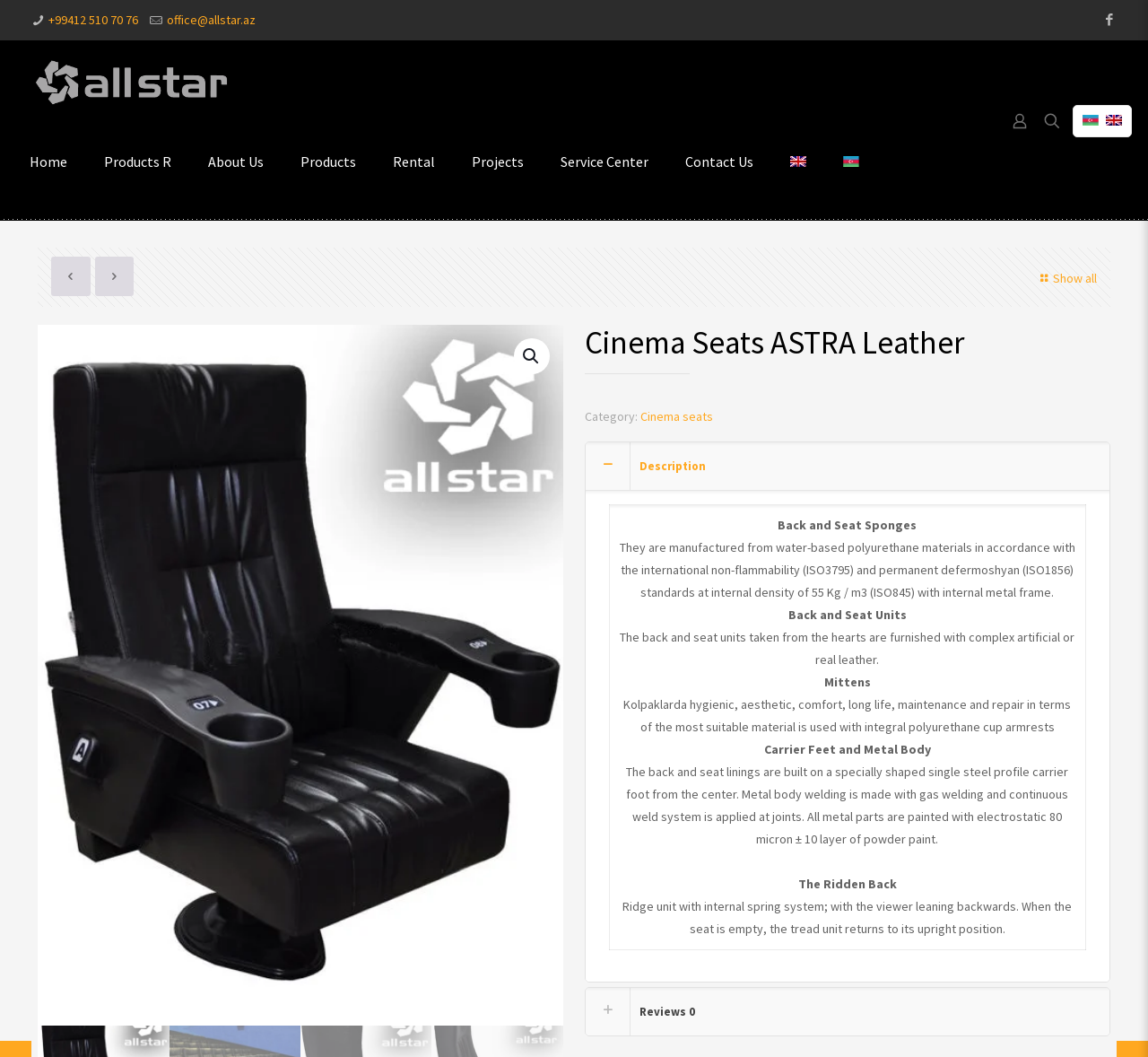Determine the bounding box coordinates of the region I should click to achieve the following instruction: "Search for something". Ensure the bounding box coordinates are four float numbers between 0 and 1, i.e., [left, top, right, bottom].

[0.906, 0.104, 0.927, 0.126]